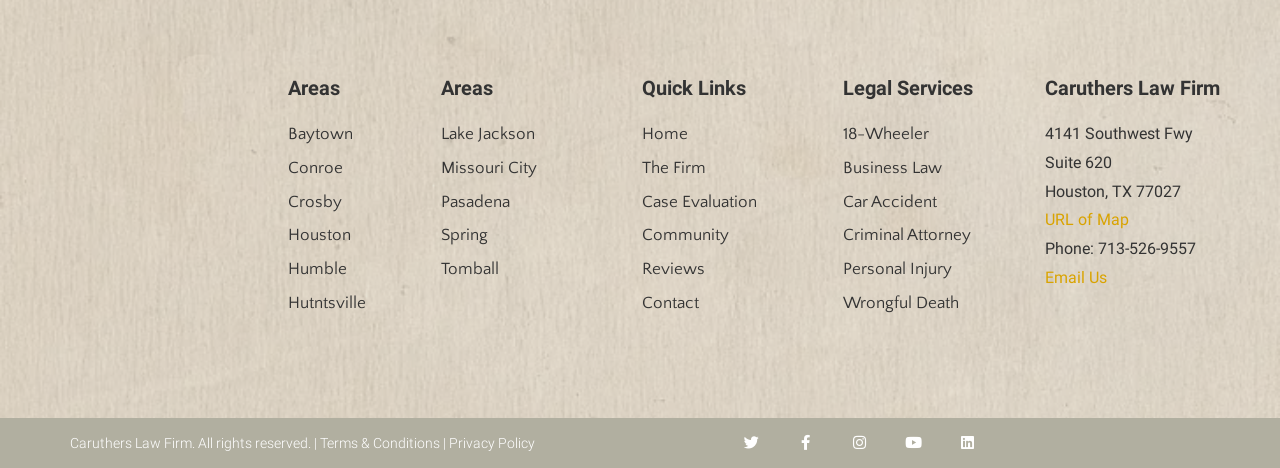Use the details in the image to answer the question thoroughly: 
Where is the law firm located?

The webpage provides the address of the law firm, which is 4141 Southwest Fwy, Suite 620, Houston, TX 77027, along with a link to a map and contact information.